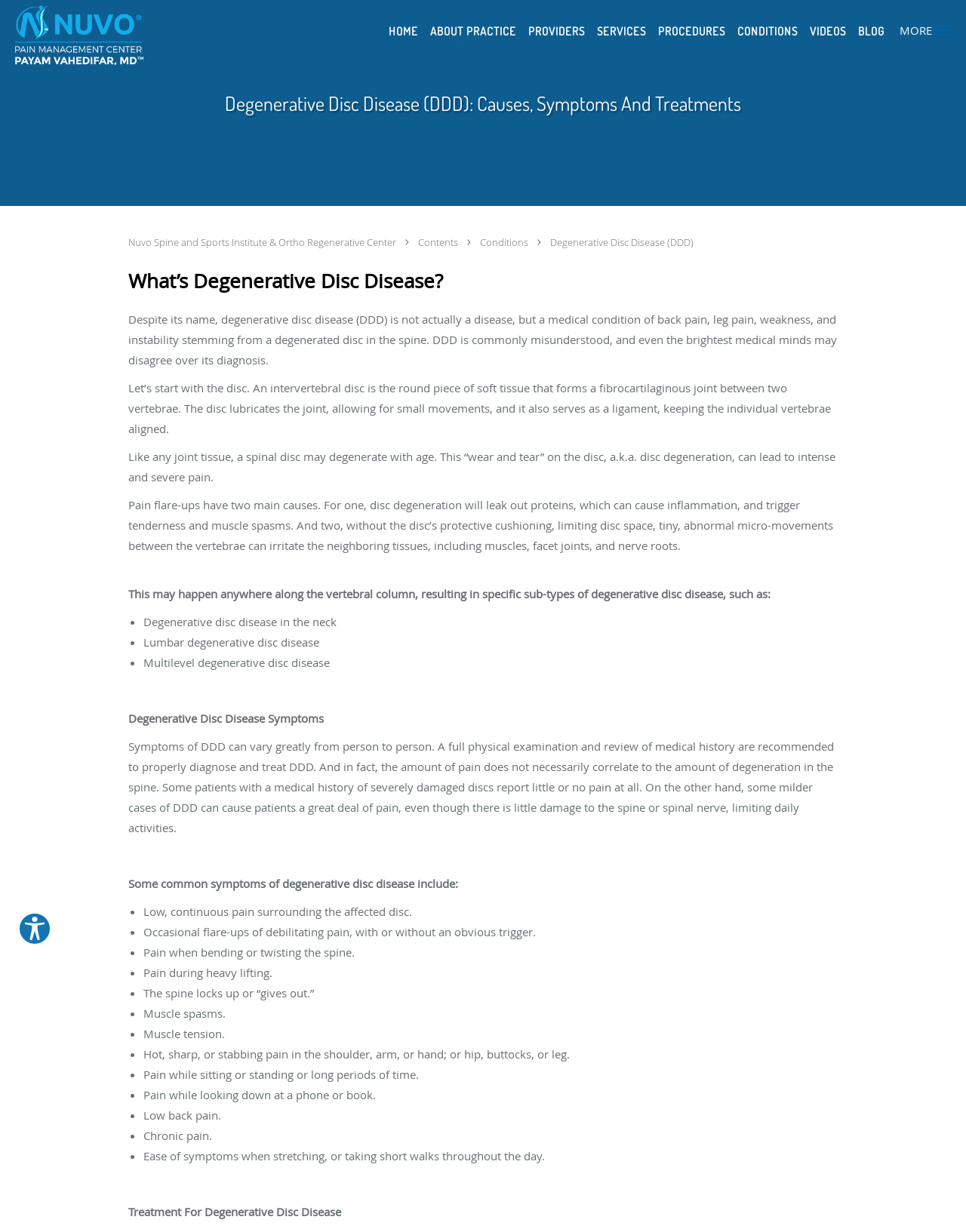Identify the bounding box coordinates for the element you need to click to achieve the following task: "Click the 'HOME' link". Provide the bounding box coordinates as four float numbers between 0 and 1, in the form [left, top, right, bottom].

[0.396, 0.0, 0.439, 0.05]